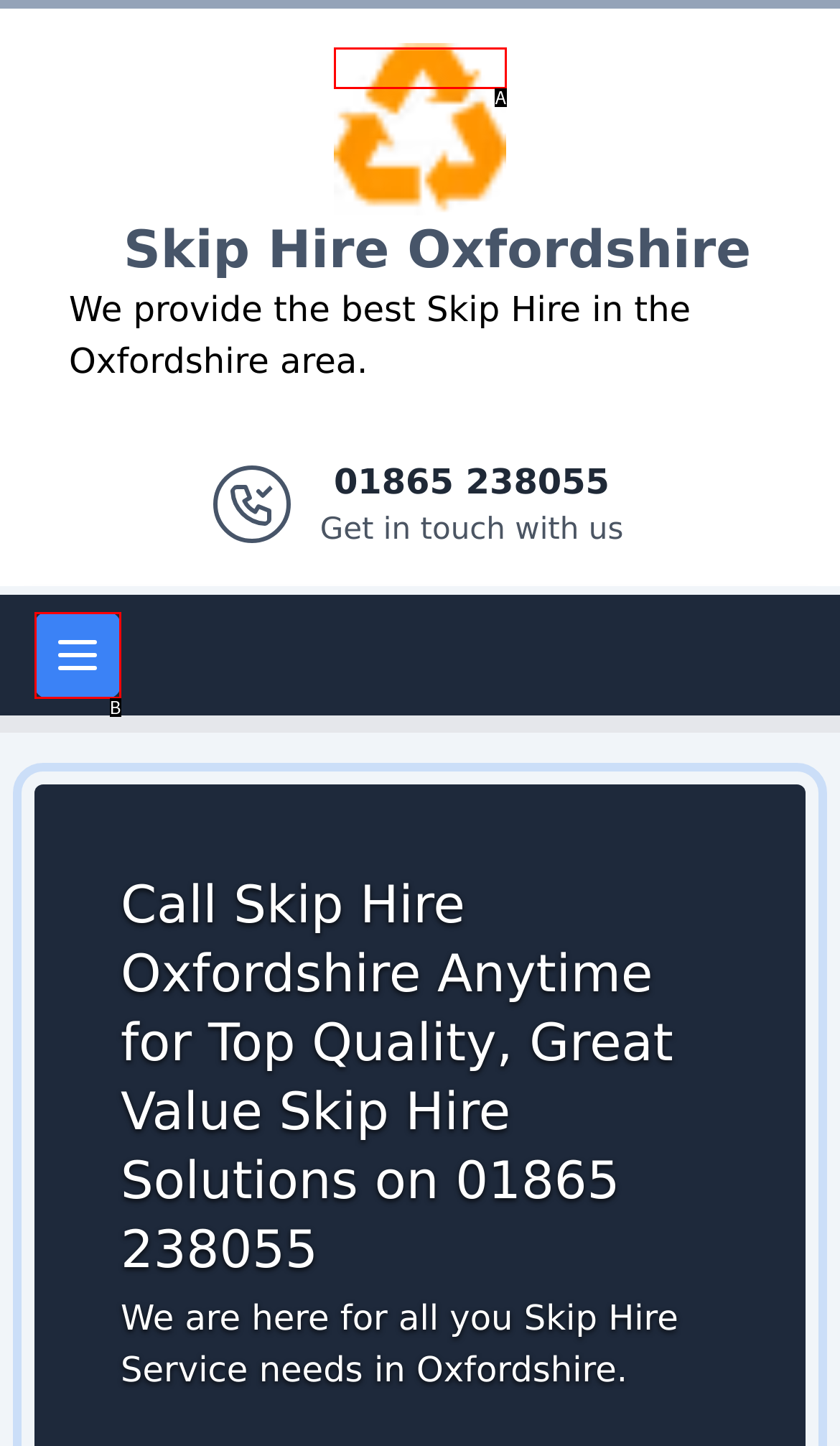Tell me which one HTML element best matches the description: Open main menu Answer with the option's letter from the given choices directly.

B